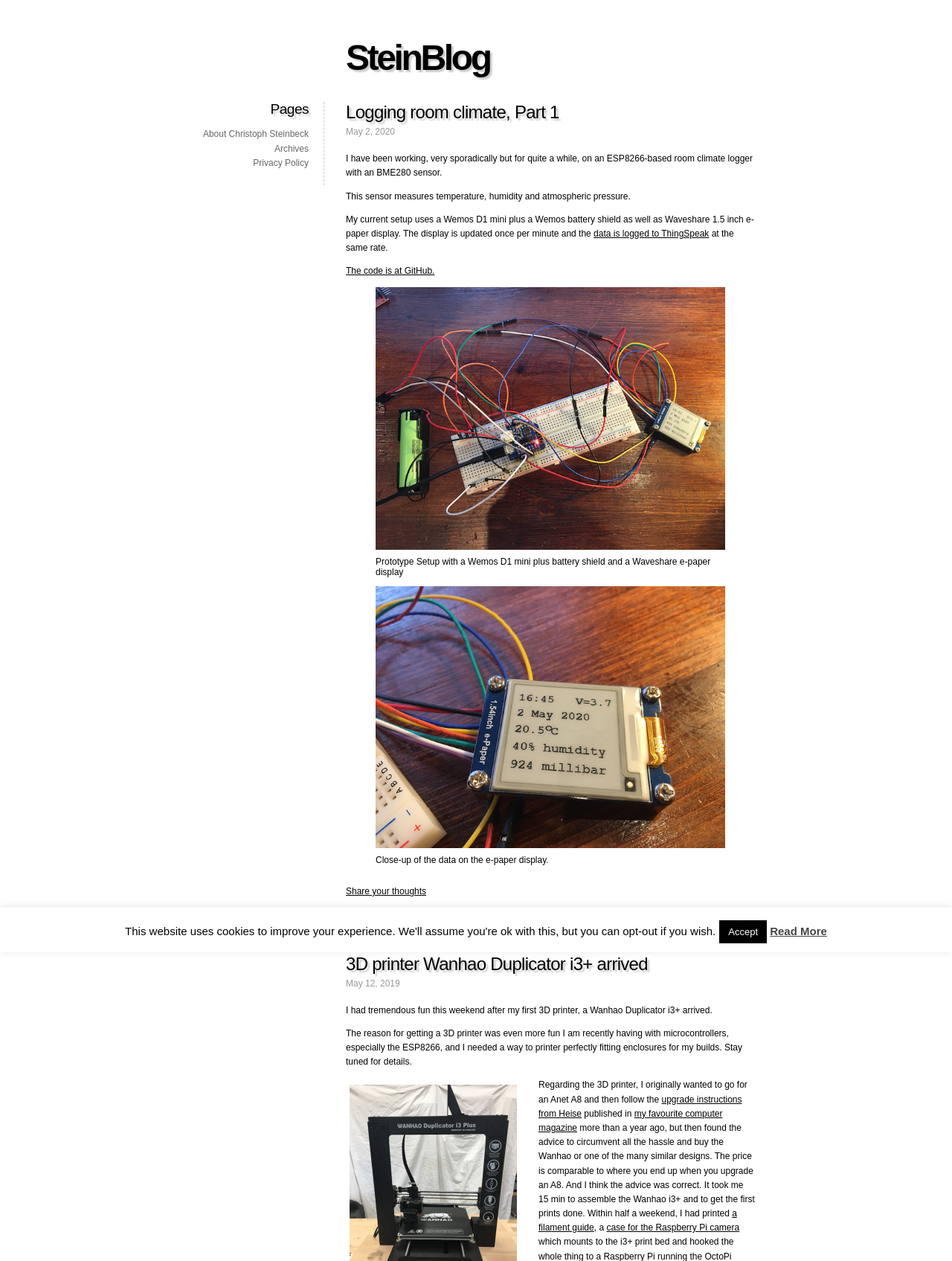Please determine the bounding box coordinates of the section I need to click to accomplish this instruction: "Read the article '3D printer Wanhao Duplicator i3+ arrived'".

[0.363, 0.756, 0.68, 0.772]